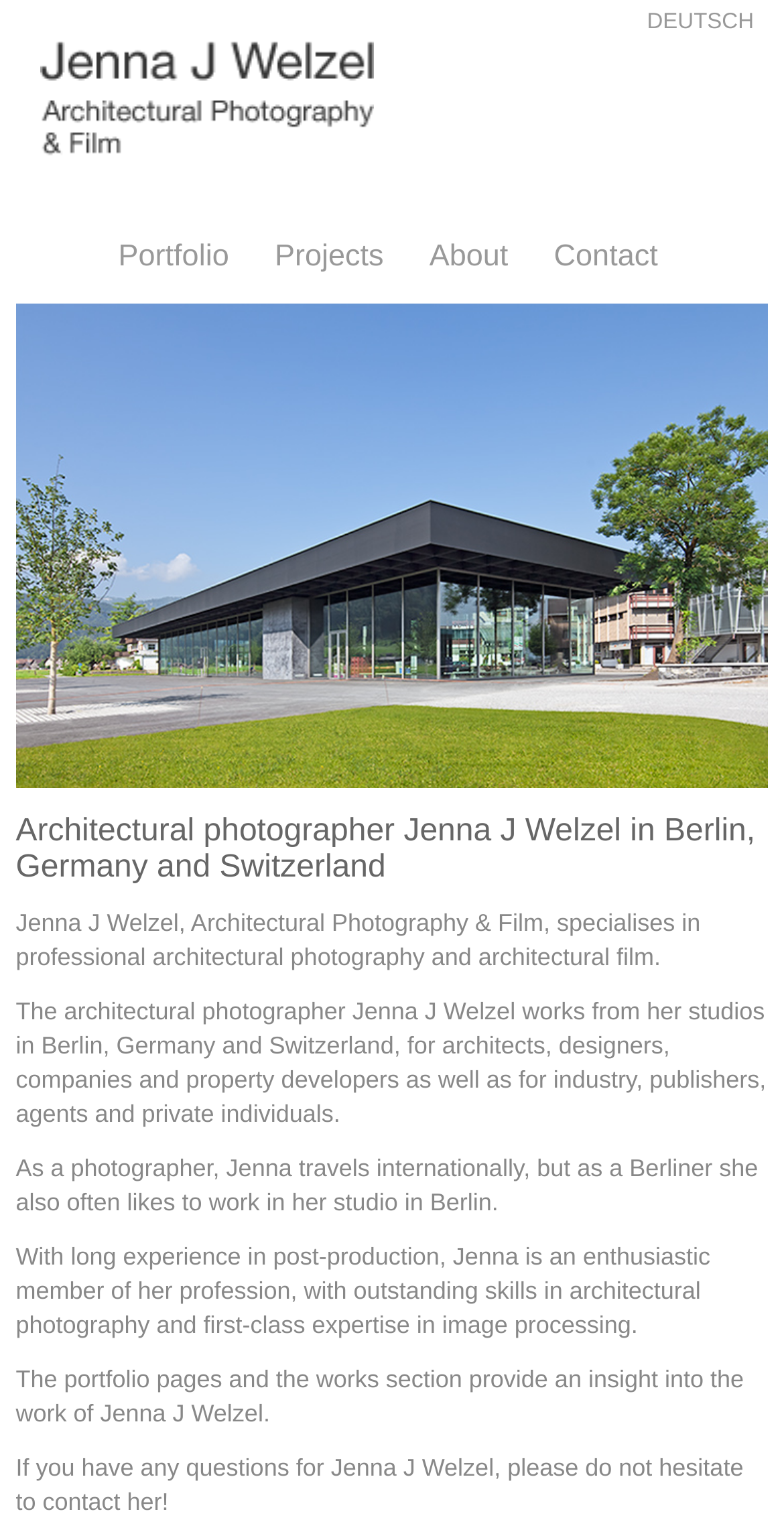Provide a single word or phrase to answer the given question: 
Where is the photographer based?

Berlin, Germany and Switzerland